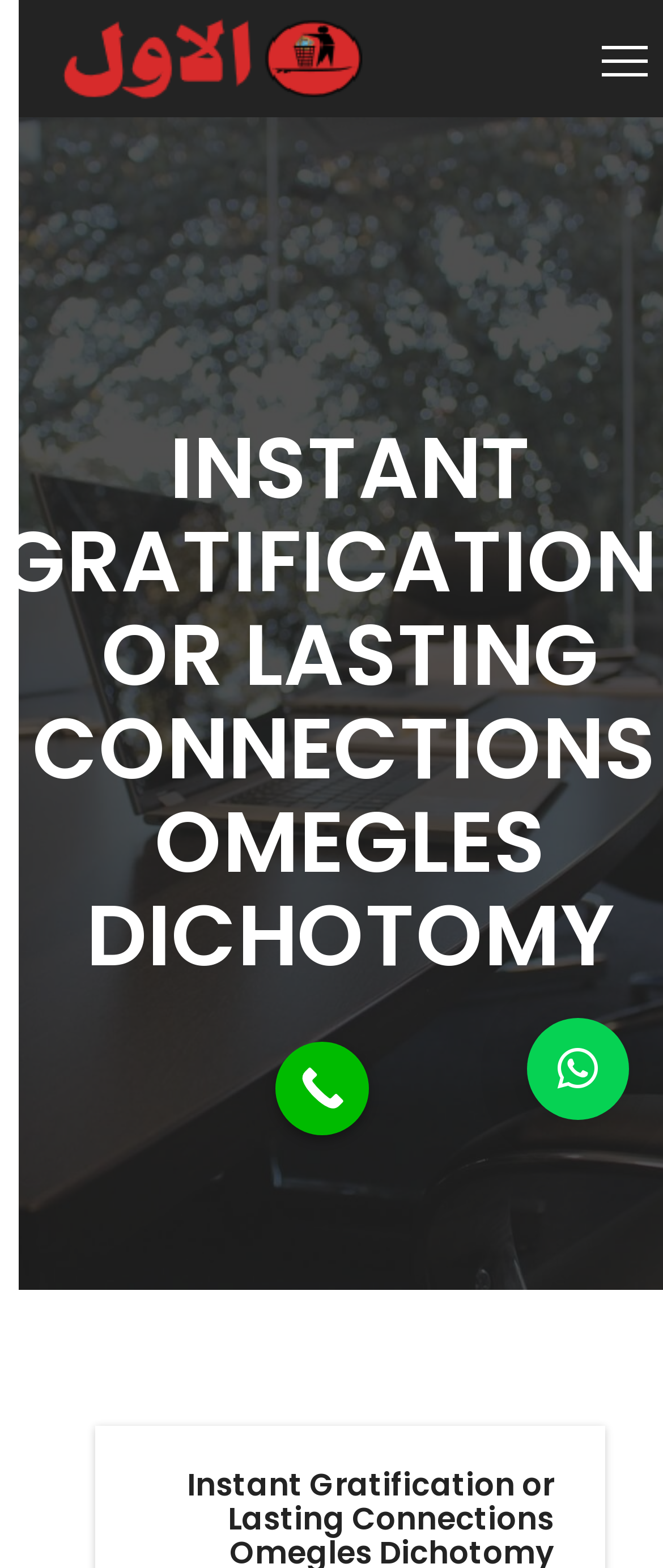Please determine the bounding box coordinates for the UI element described here. Use the format (top-left x, top-left y, bottom-right x, bottom-right y) with values bounded between 0 and 1: Call Now Button

[0.414, 0.664, 0.555, 0.724]